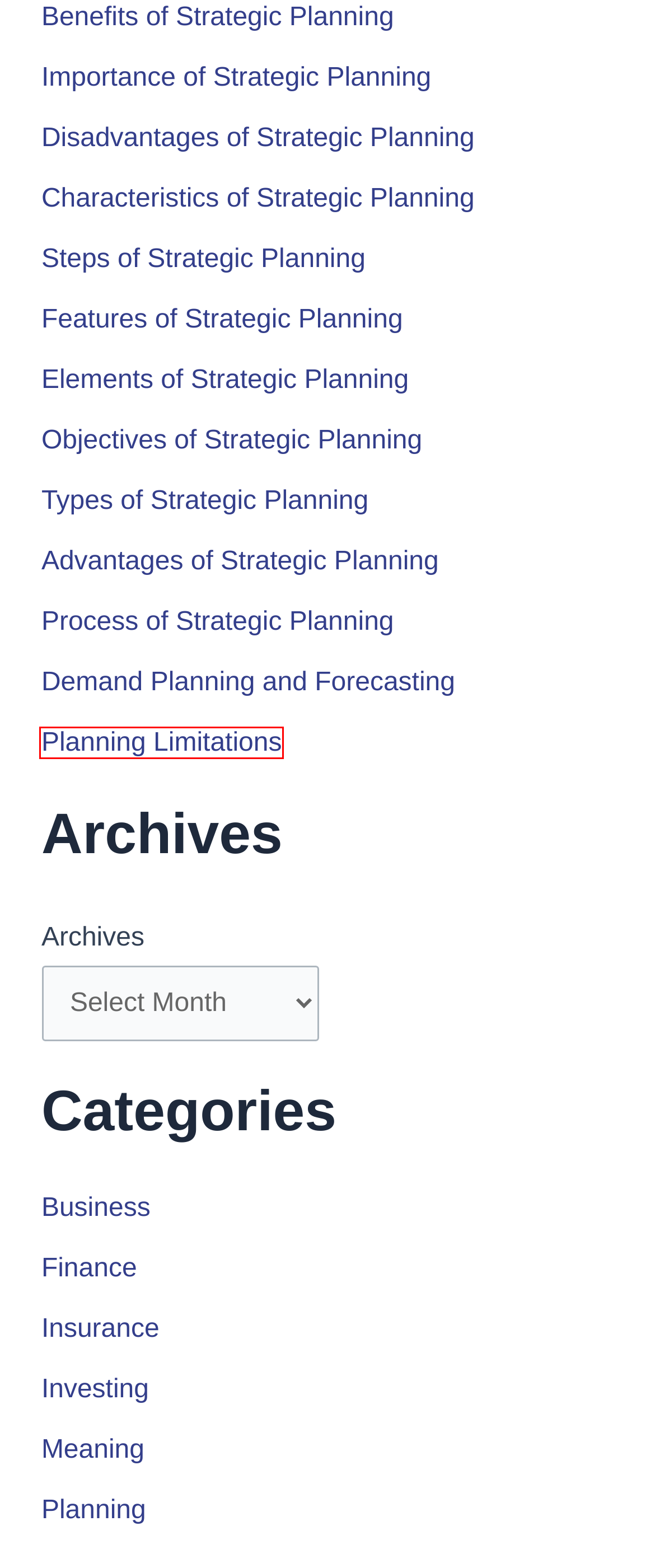You are provided with a screenshot of a webpage that has a red bounding box highlighting a UI element. Choose the most accurate webpage description that matches the new webpage after clicking the highlighted element. Here are your choices:
A. Benefits of Strategic Planning - InvestoPlanning
B. Disadvantages of Strategic Planning - InvestoPlanning
C. Finance Archives - InvestoPlanning
D. Business Archives - InvestoPlanning
E. Planning Limitations - InvestoPlanning
F. Advantages of Strategic Planning - InvestoPlanning
G. Elements of Strategic Planning - InvestoPlanning
H. Features of Strategic Planning - InvestoPlanning

E